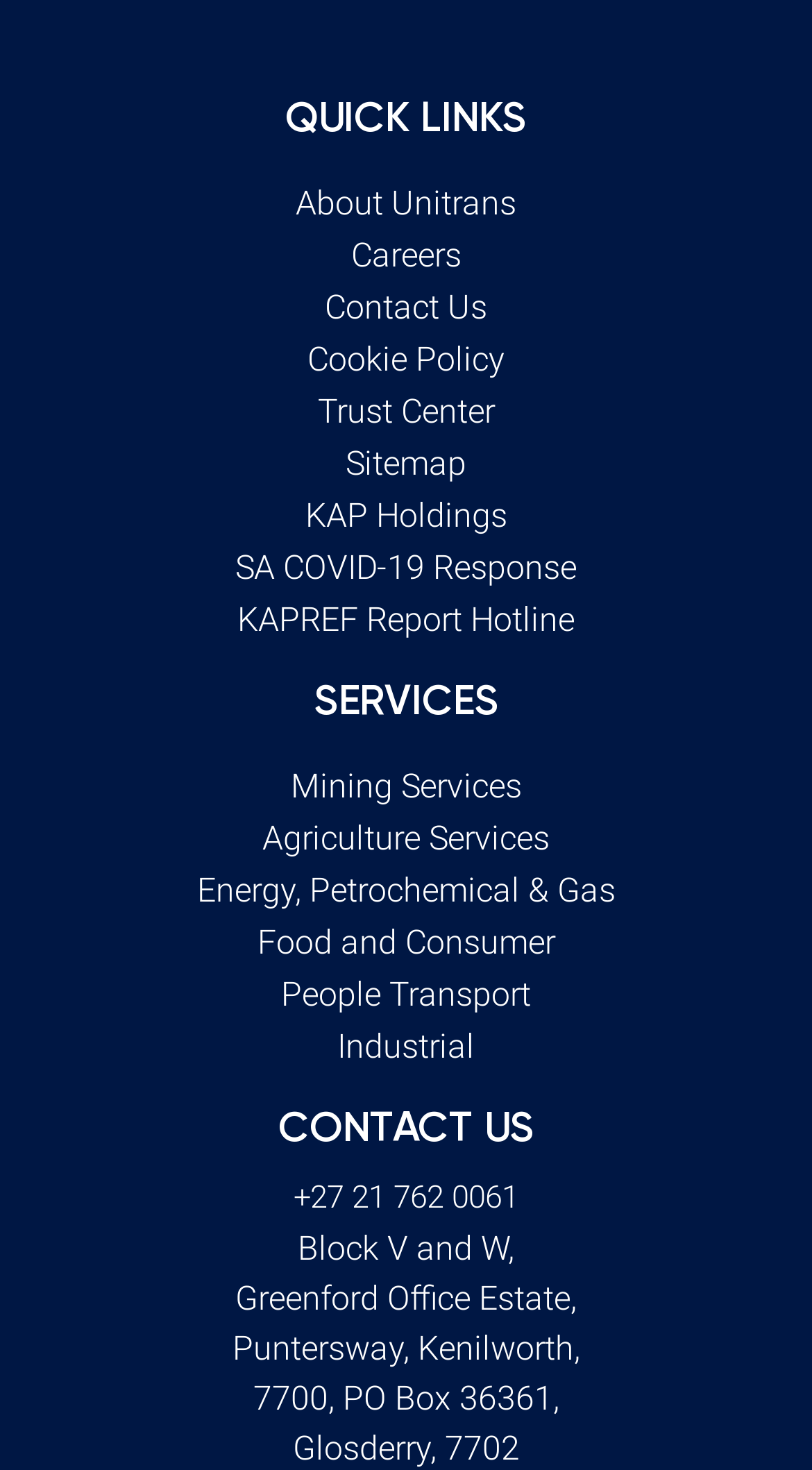What is the phone number to contact?
Answer the question with a detailed explanation, including all necessary information.

I found the phone number to contact under the 'CONTACT US' section, which is '+27 21 762 0061'.